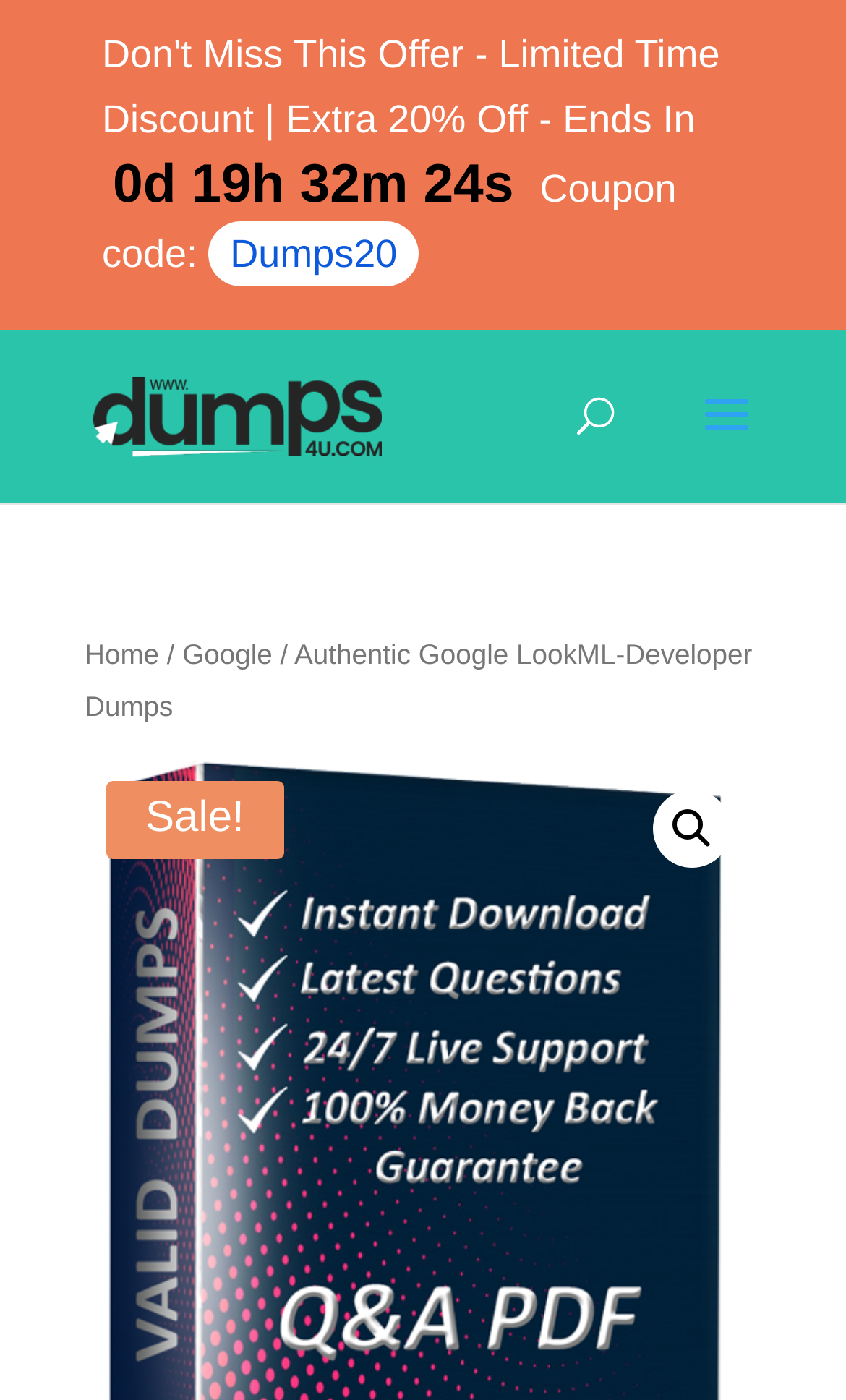Carefully examine the image and provide an in-depth answer to the question: What is the current sale status?

The current sale status can be found in the StaticText 'Sale!' which is located below the search box. This text explicitly indicates that there is a sale going on.